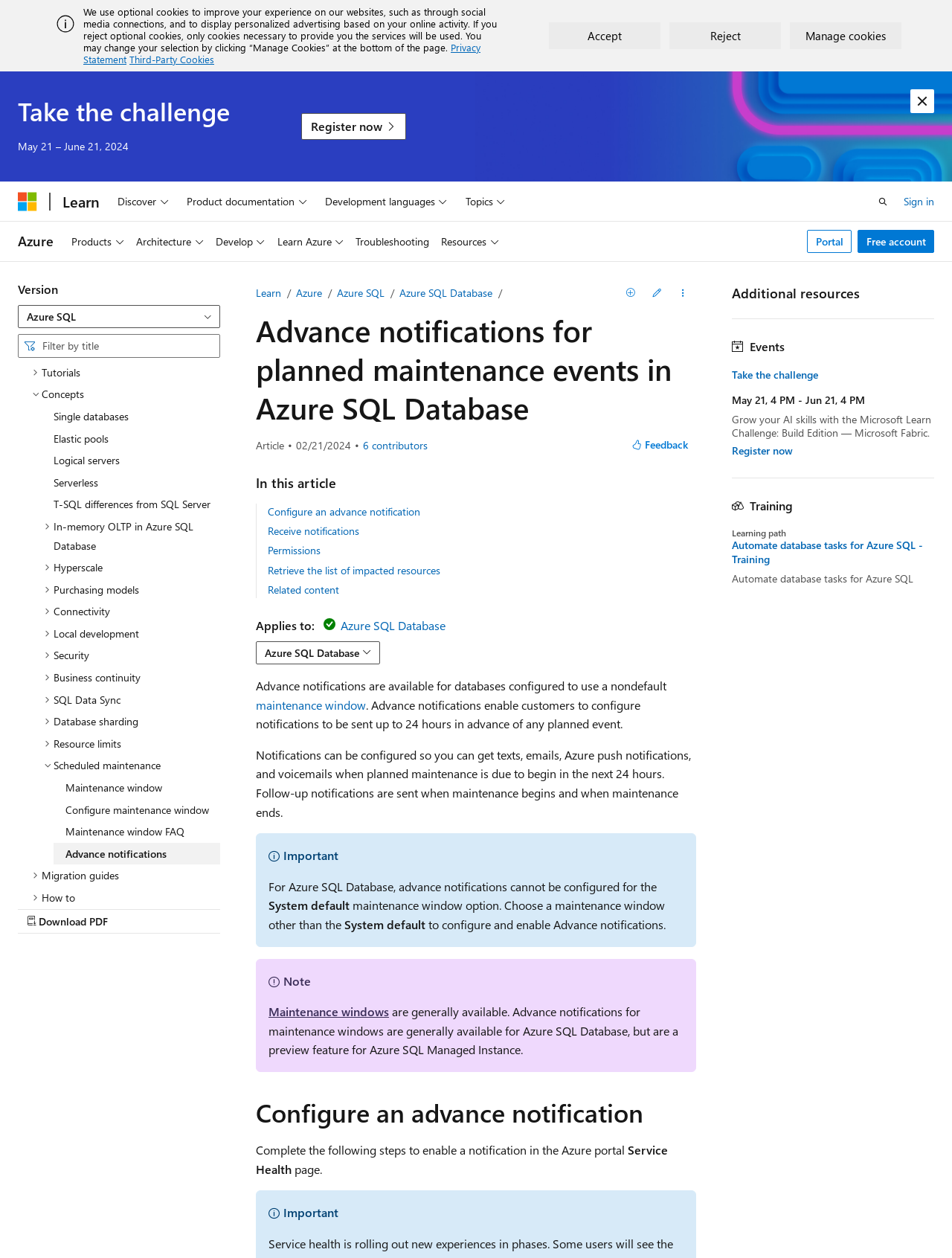Using the provided element description: "Home", determine the bounding box coordinates of the corresponding UI element in the screenshot.

None